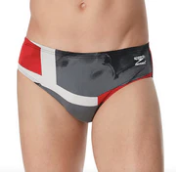What colors does the Speedo Men’s Glimmer Brief feature?
Offer a detailed and full explanation in response to the question.

The caption describes the swimsuit as having a 'dynamic color scheme with a mix of red, gray, and white hues', which are the primary colors featured in the design.